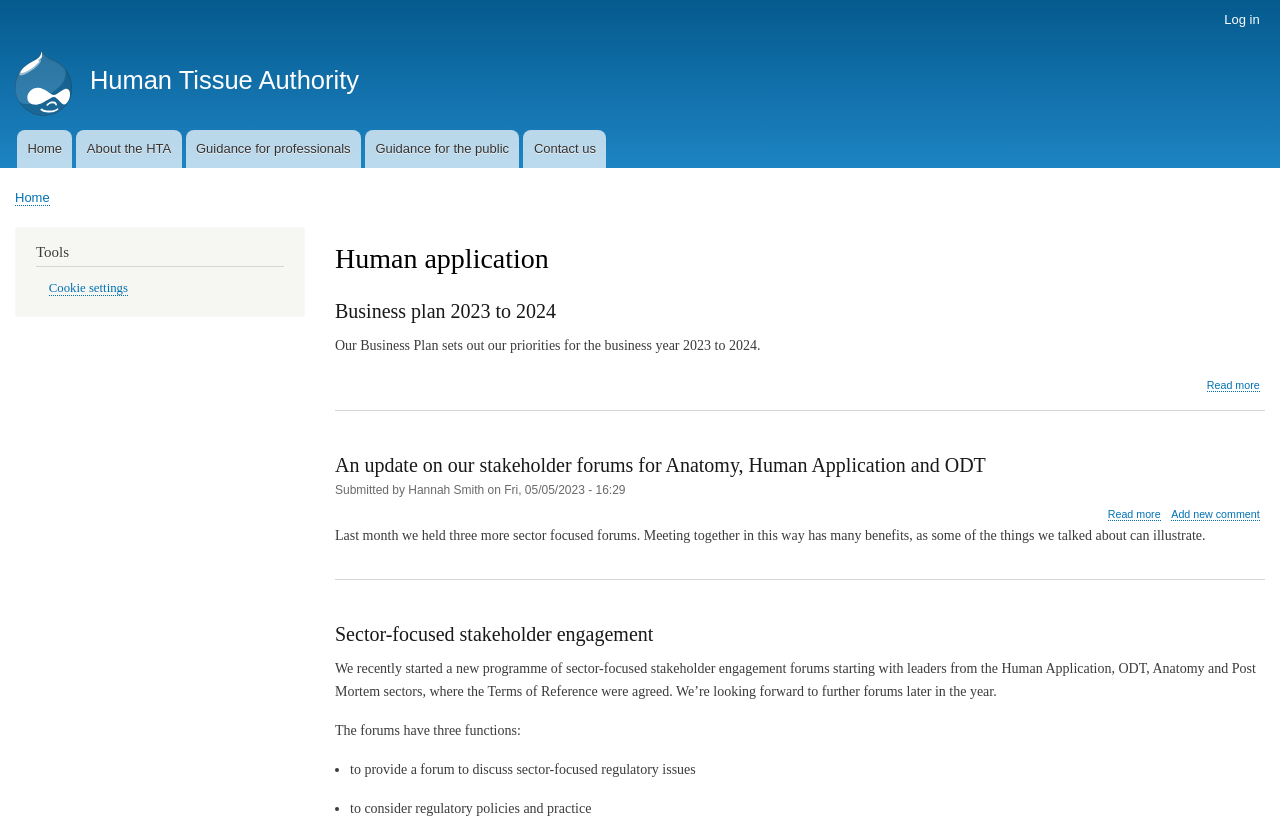How many links are there in the 'Main navigation' menu?
Please answer the question with a single word or phrase, referencing the image.

5